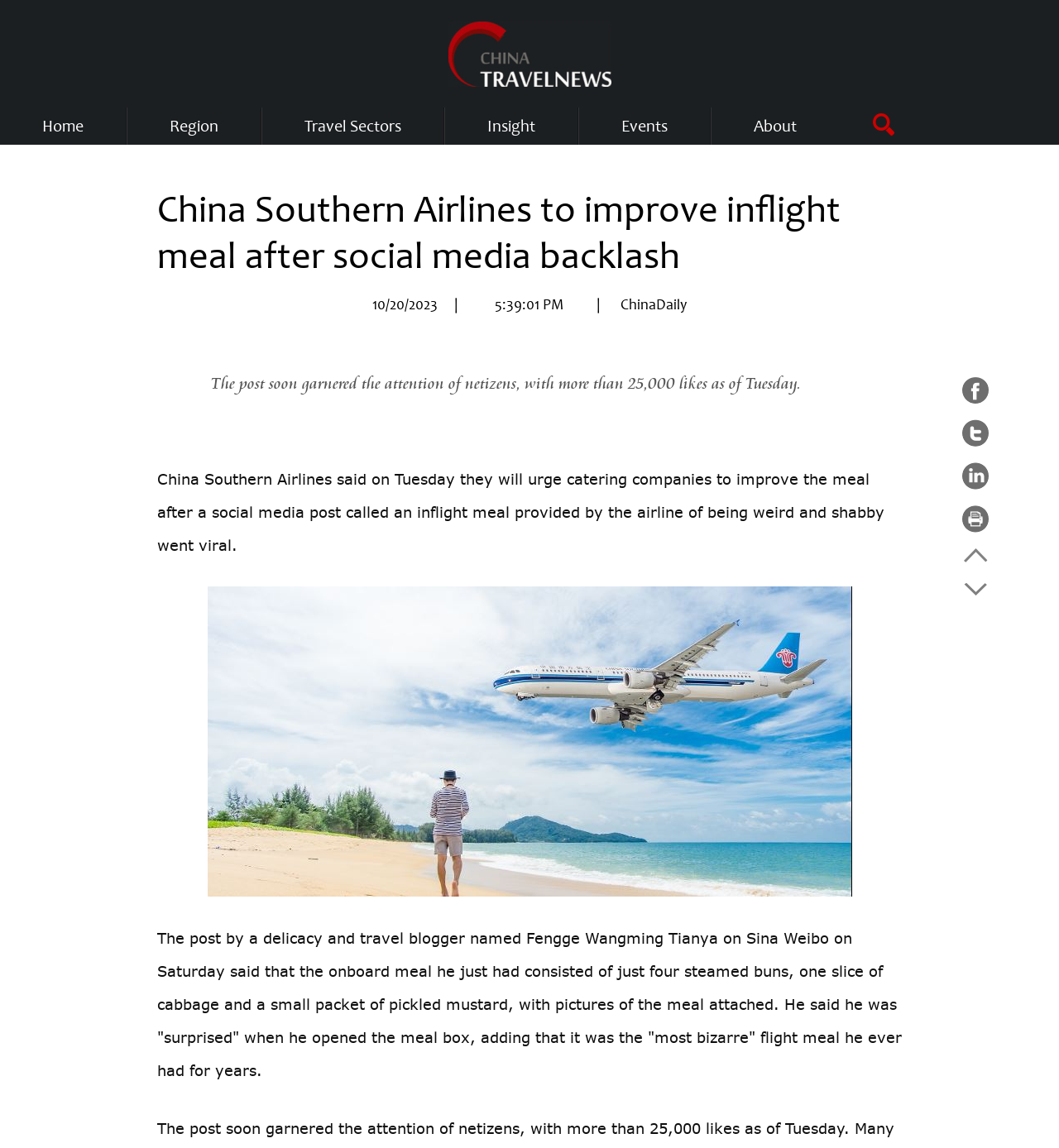Refer to the image and answer the question with as much detail as possible: How many likes did the post receive as of Tuesday?

According to the article, the post received more than 25,000 likes as of Tuesday, which is mentioned in the second paragraph.